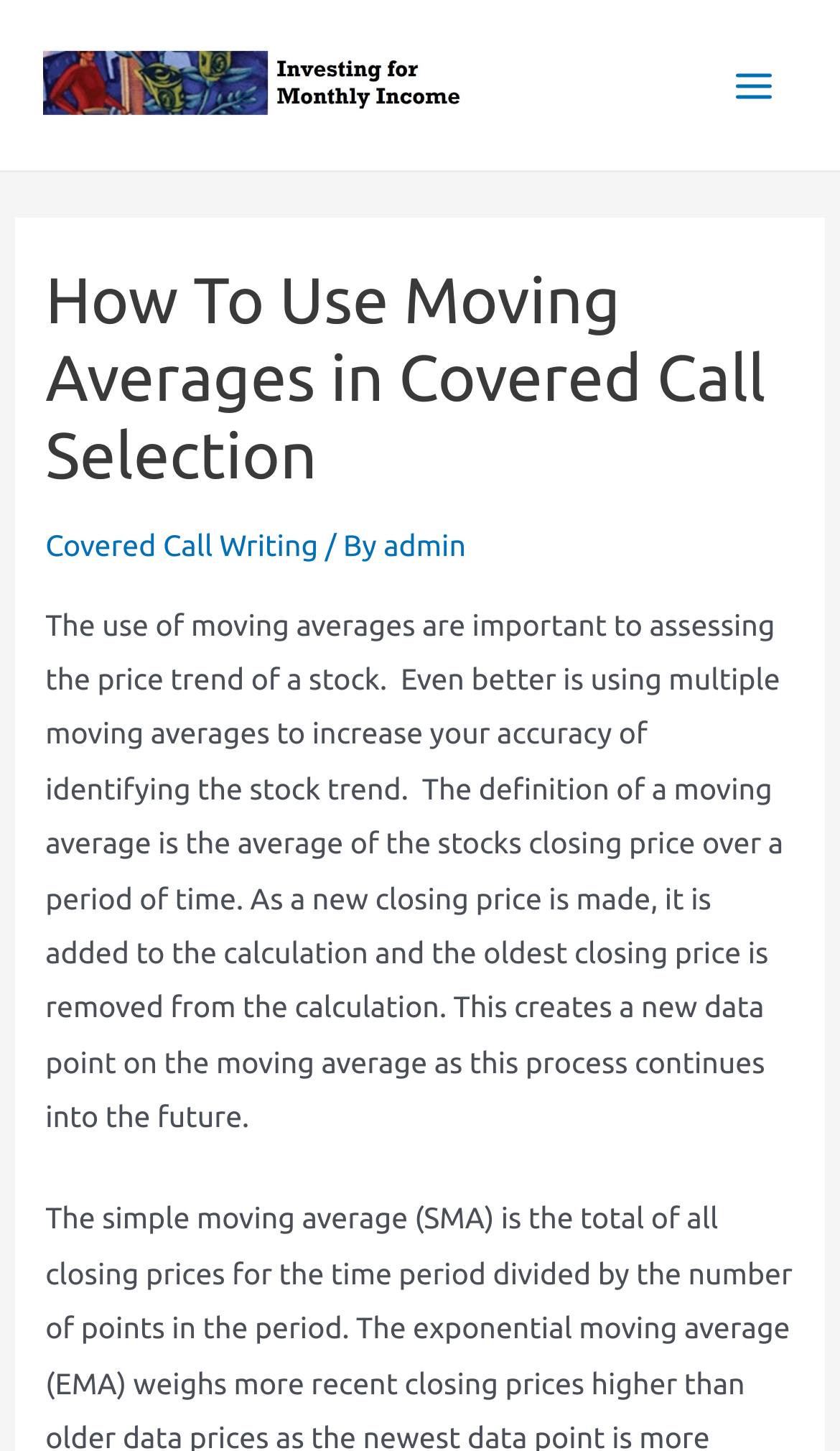Determine the main heading of the webpage and generate its text.

How To Use Moving Averages in Covered Call Selection